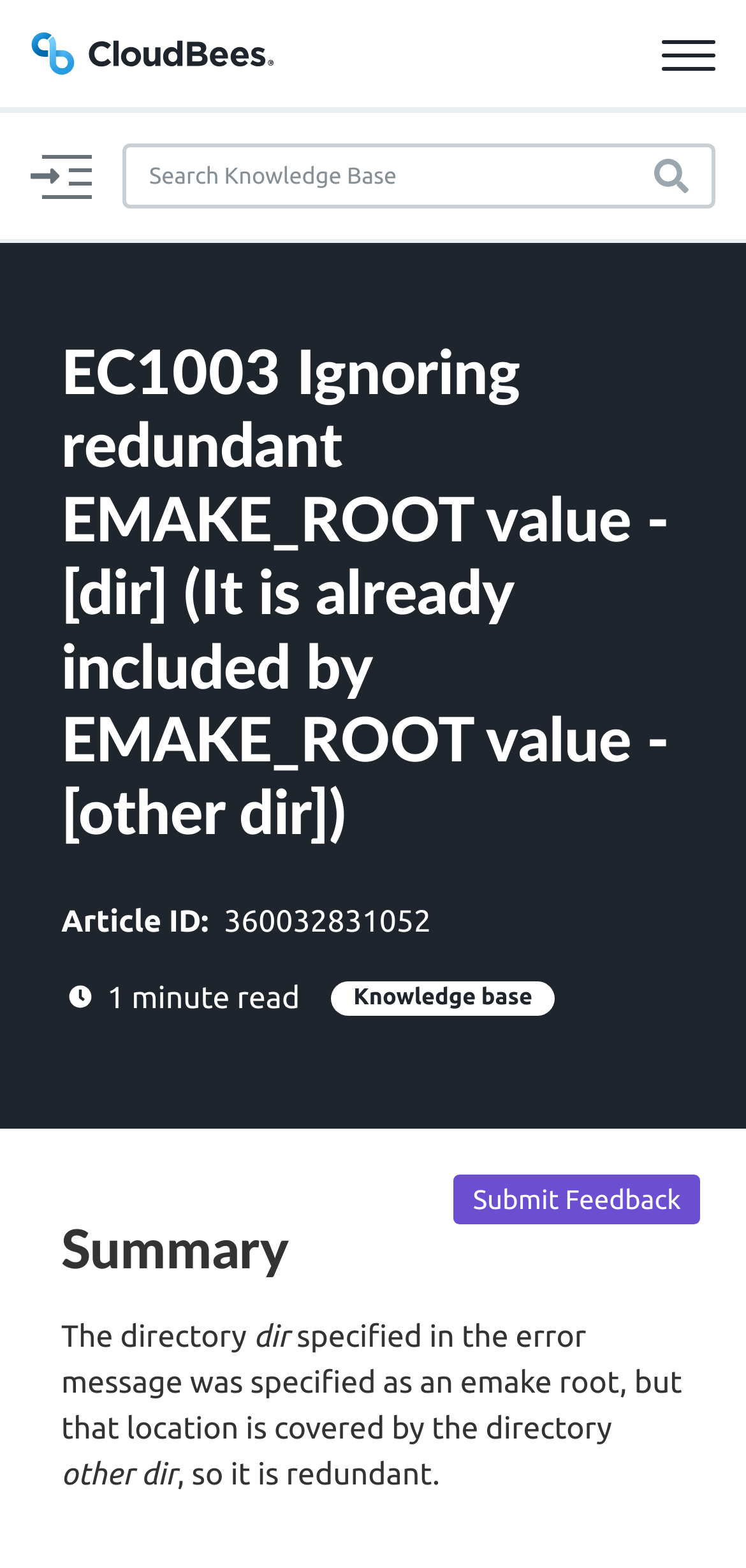Using the information in the image, could you please answer the following question in detail:
What is the purpose of the toggle navigation button?

The toggle navigation button is used to show or hide the menu items, which include links to Training, Support, Plugins, Lexicon, and AI Help Beta, as well as a search bar and a checkbox to enable dark mode.